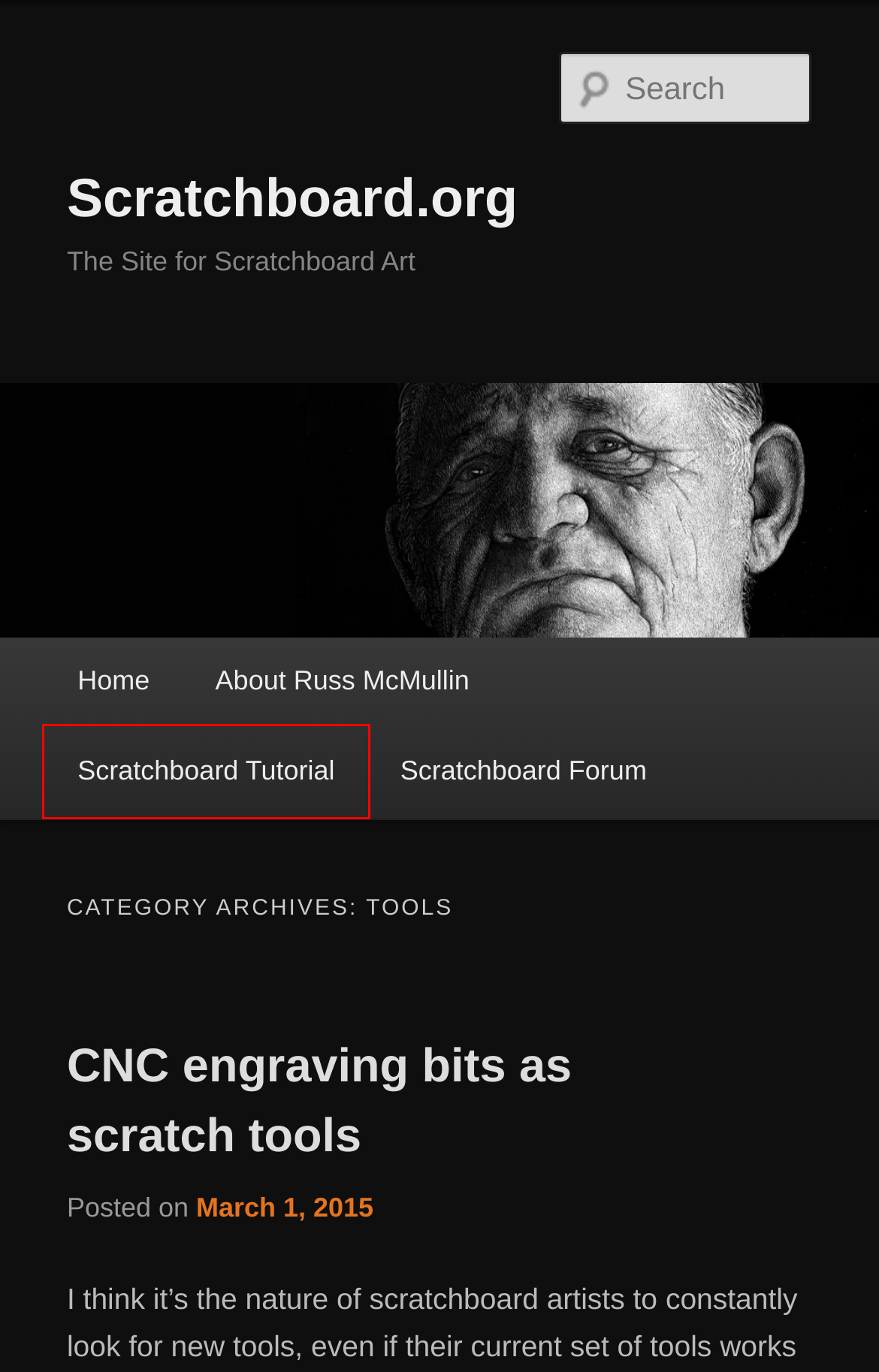Analyze the screenshot of a webpage with a red bounding box and select the webpage description that most accurately describes the new page resulting from clicking the element inside the red box. Here are the candidates:
A. product review | Scratchboard.org
B. Scratchboard.org | The Site for Scratchboard Art
C. Uncategorized | Scratchboard.org
D. About Russ McMullin | Scratchboard.org
E. Scratchboard Forum | Scratchboard.org
F. Russ McMullin – Owls, tree, and stars – progress and finish | Scratchboard.org
G. CNC engraving bits as scratch tools | Scratchboard.org
H. Russ McMullin’s Scratchboard Tutorial | Scratchboard.org

H